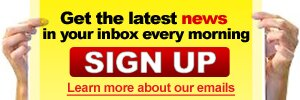Provide a one-word or short-phrase response to the question:
What is holding the banner?

Hands